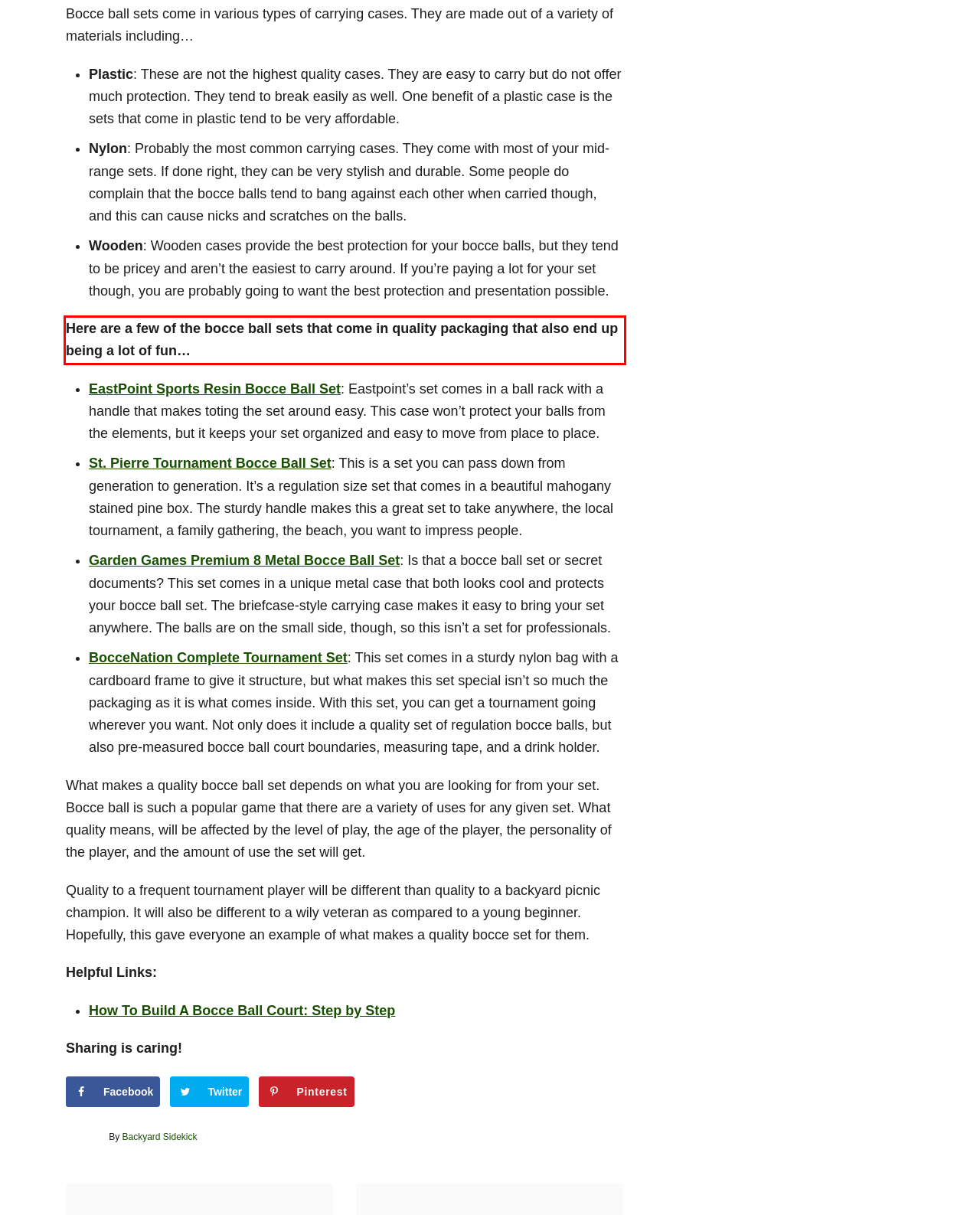Please analyze the provided webpage screenshot and perform OCR to extract the text content from the red rectangle bounding box.

Here are a few of the bocce ball sets that come in quality packaging that also end up being a lot of fun…